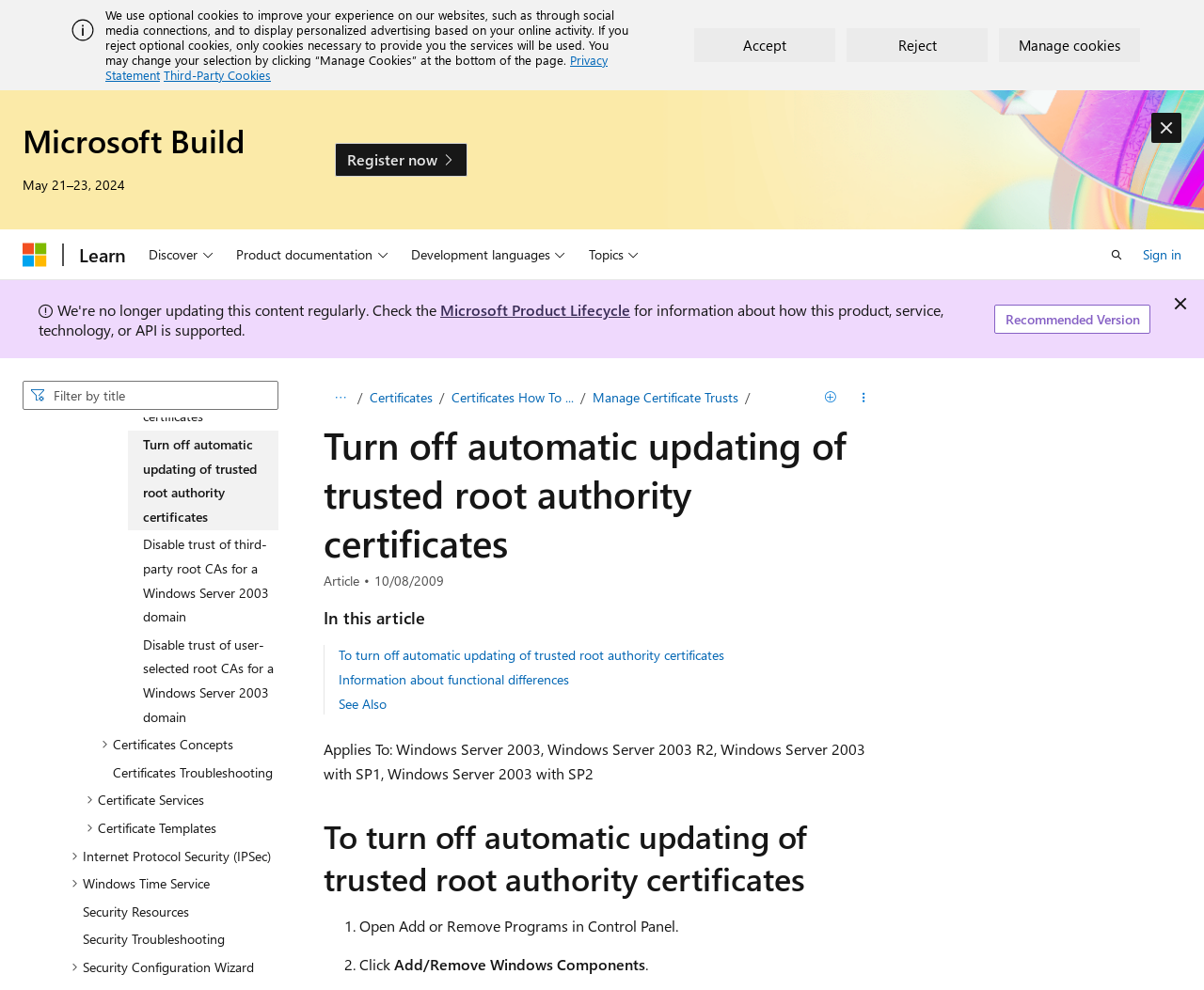Locate the bounding box coordinates of the element that should be clicked to execute the following instruction: "Register now for Microsoft Build".

[0.278, 0.144, 0.388, 0.179]